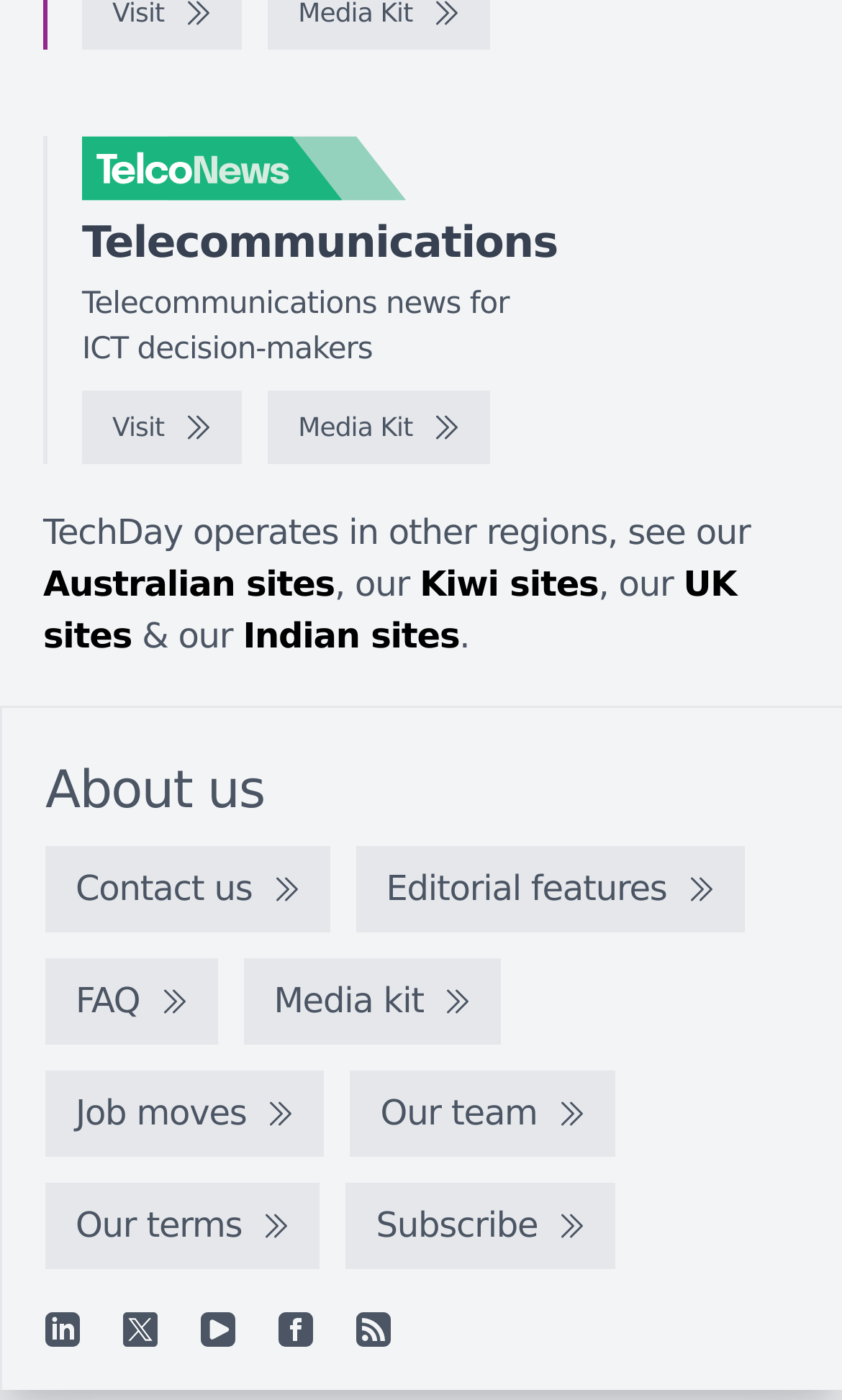Determine the bounding box coordinates of the section to be clicked to follow the instruction: "Contact us". The coordinates should be given as four float numbers between 0 and 1, formatted as [left, top, right, bottom].

[0.054, 0.604, 0.392, 0.665]